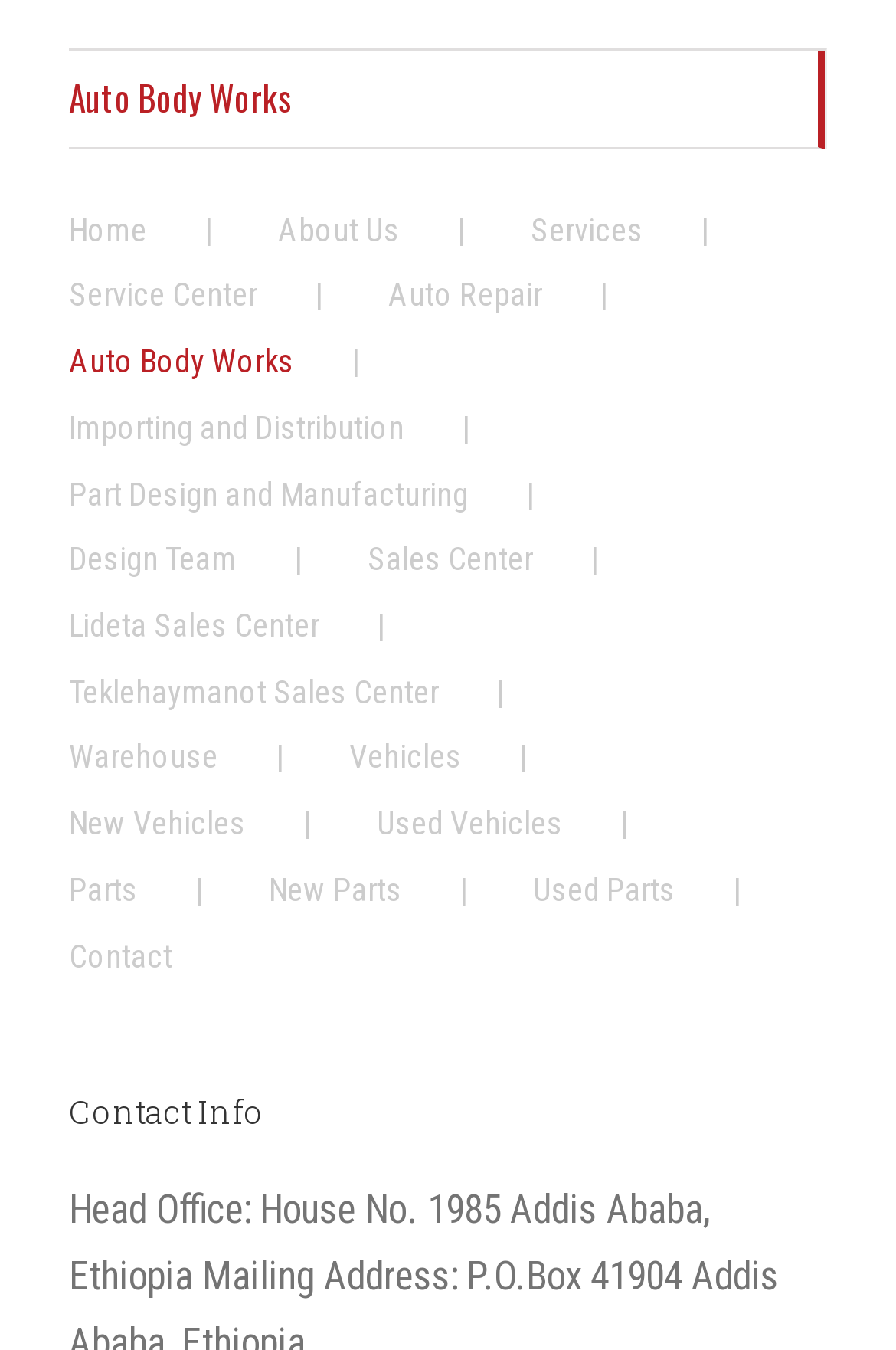Answer the question using only one word or a concise phrase: What is the name of the second sales center?

Teklehaymanot Sales Center